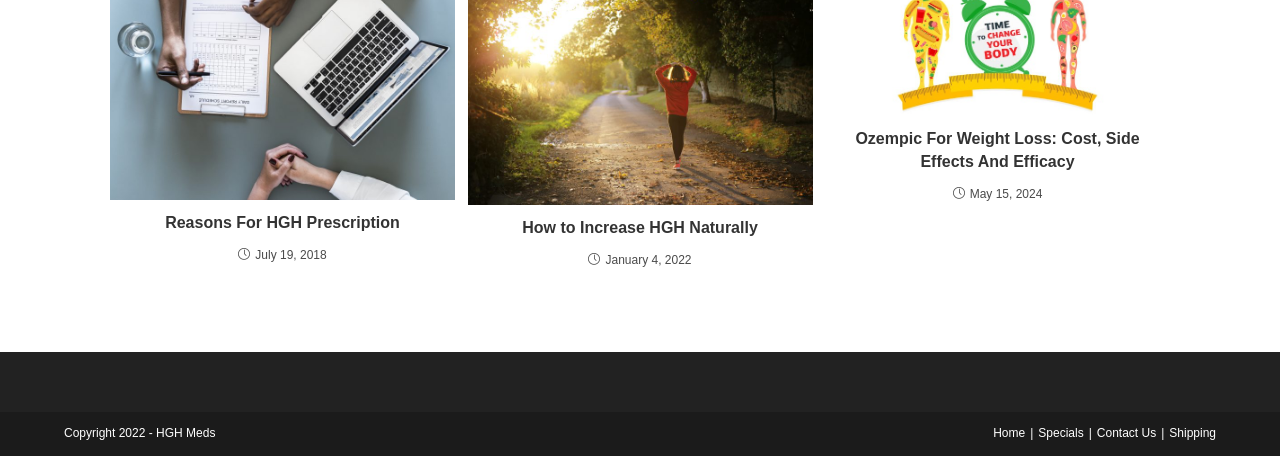Give a one-word or short phrase answer to this question: 
What is the title of the third article on the webpage?

Ozempic For Weight Loss: Cost, Side Effects And Efficacy